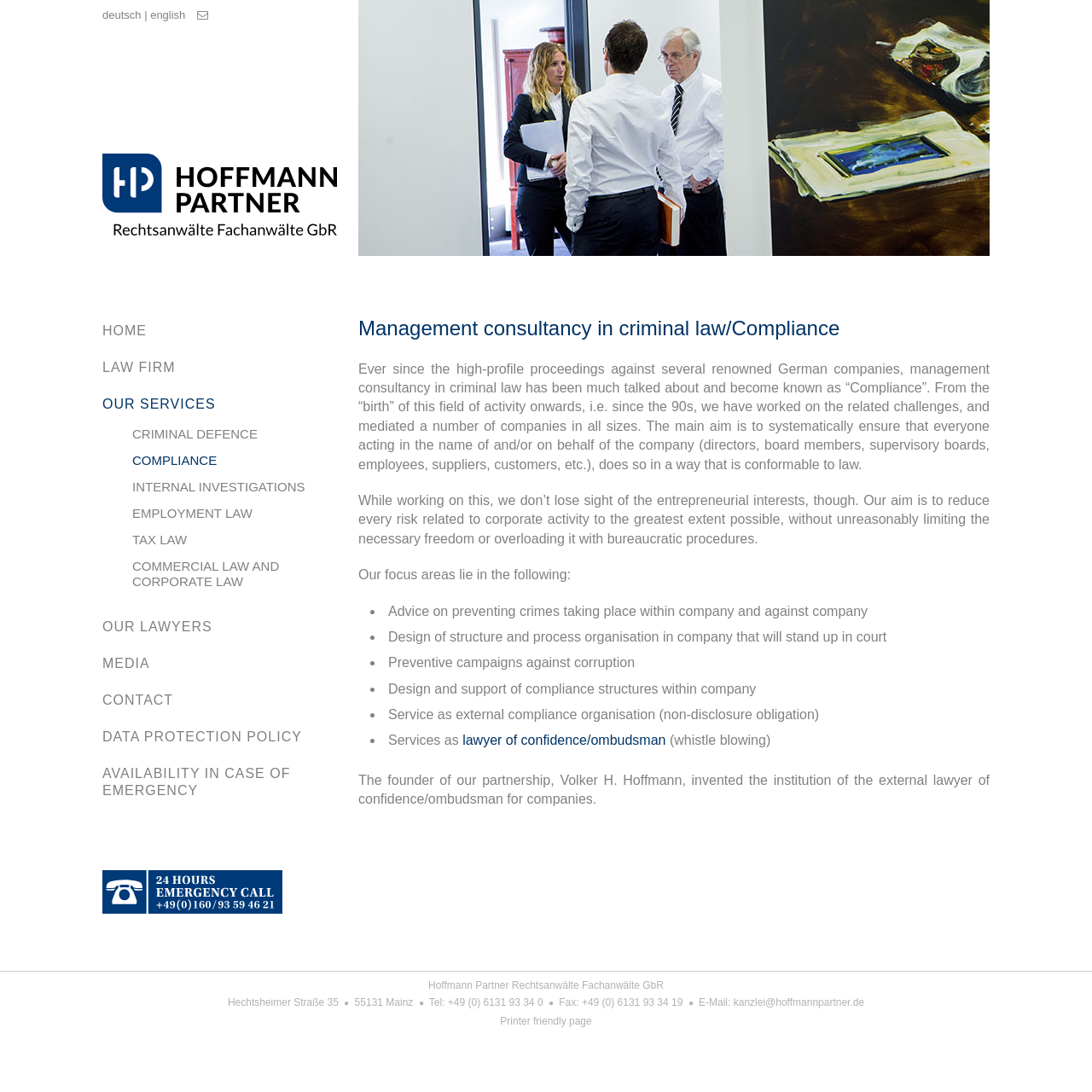Please find the bounding box coordinates of the section that needs to be clicked to achieve this instruction: "Send an email to the law firm".

[0.672, 0.912, 0.791, 0.923]